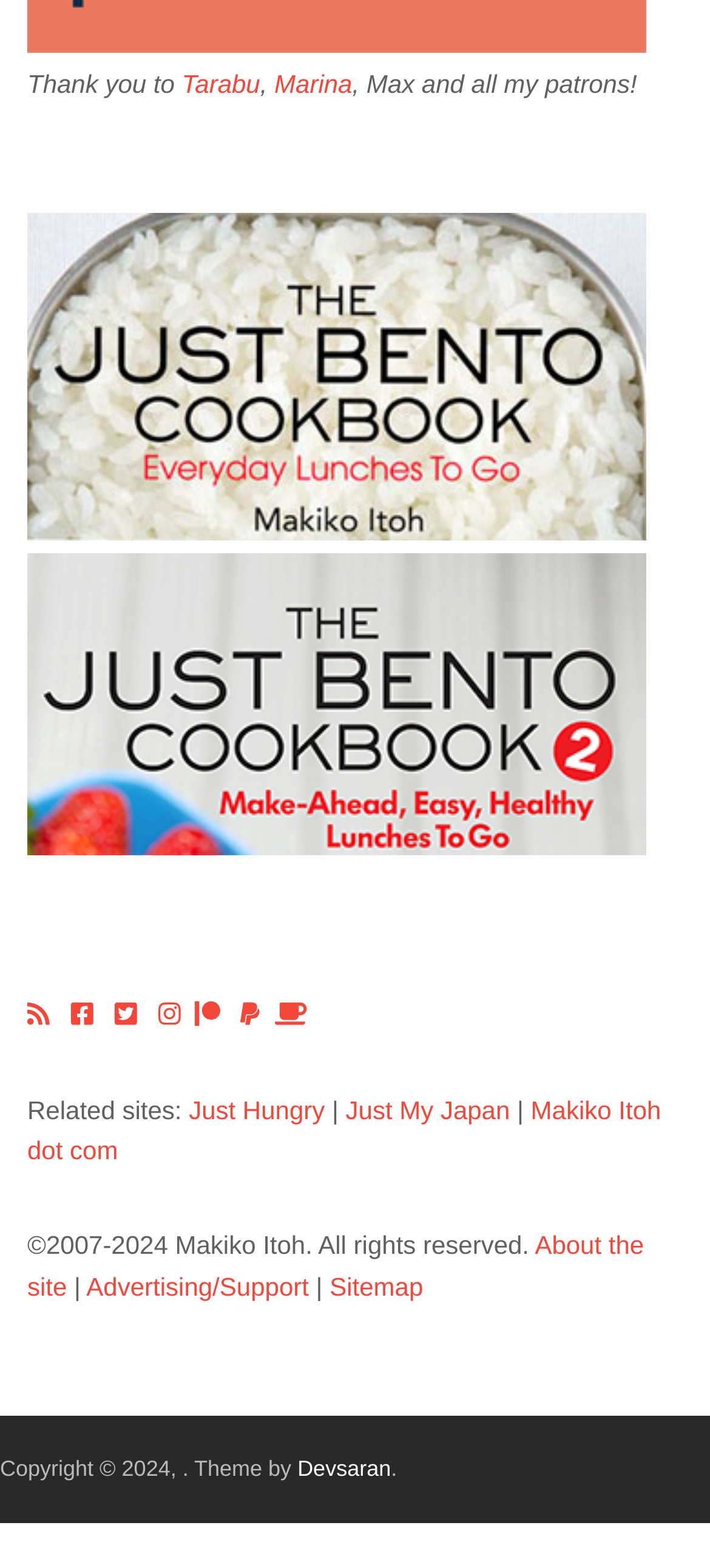Locate the bounding box coordinates of the element's region that should be clicked to carry out the following instruction: "Visit the Facebook page". The coordinates need to be four float numbers between 0 and 1, i.e., [left, top, right, bottom].

[0.1, 0.637, 0.131, 0.656]